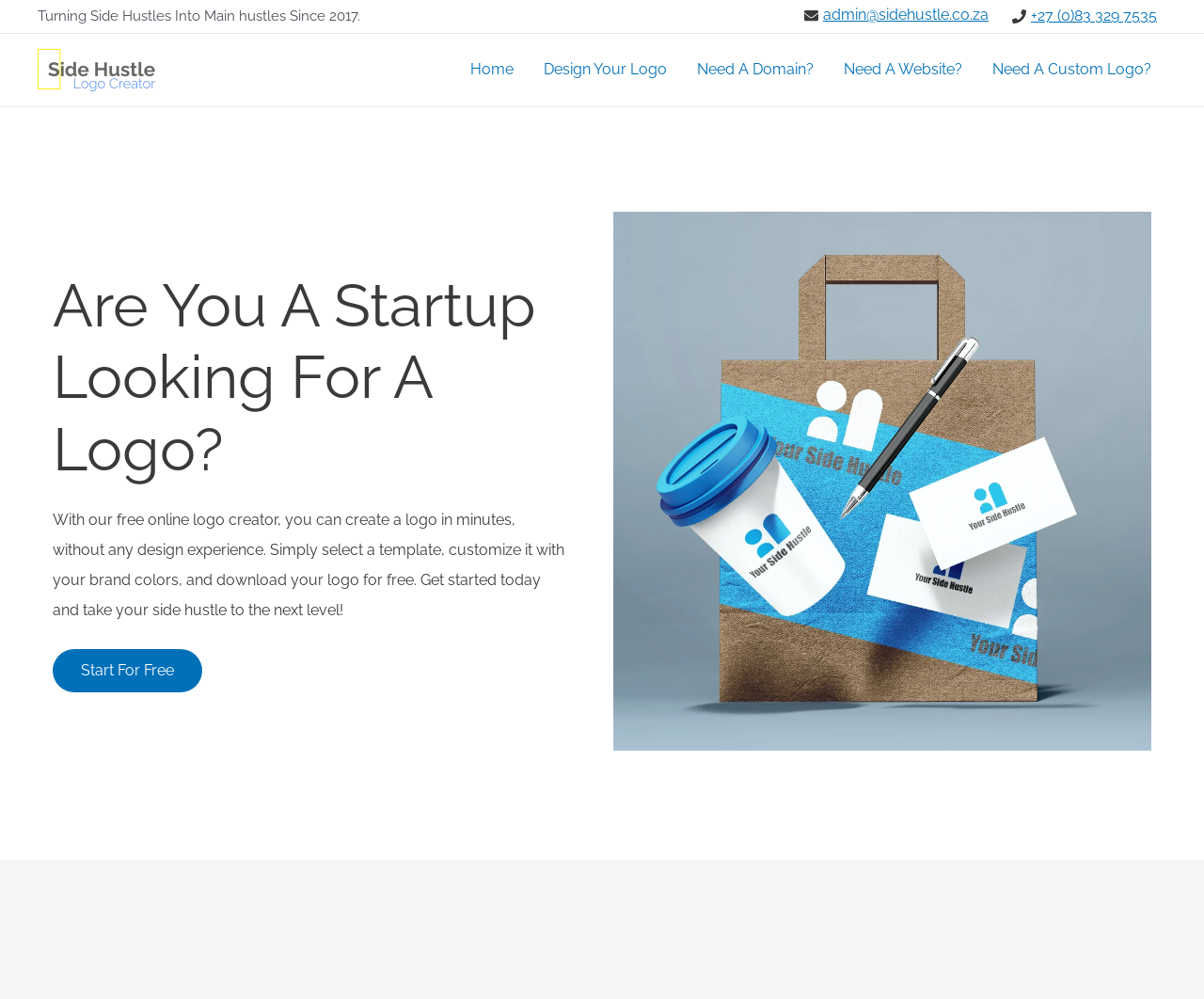Look at the image and write a detailed answer to the question: 
Is the logo creator free?

I found the answer by reading the text on the hero image section, which says 'With our free online logo creator, you can create a logo in minutes...'.